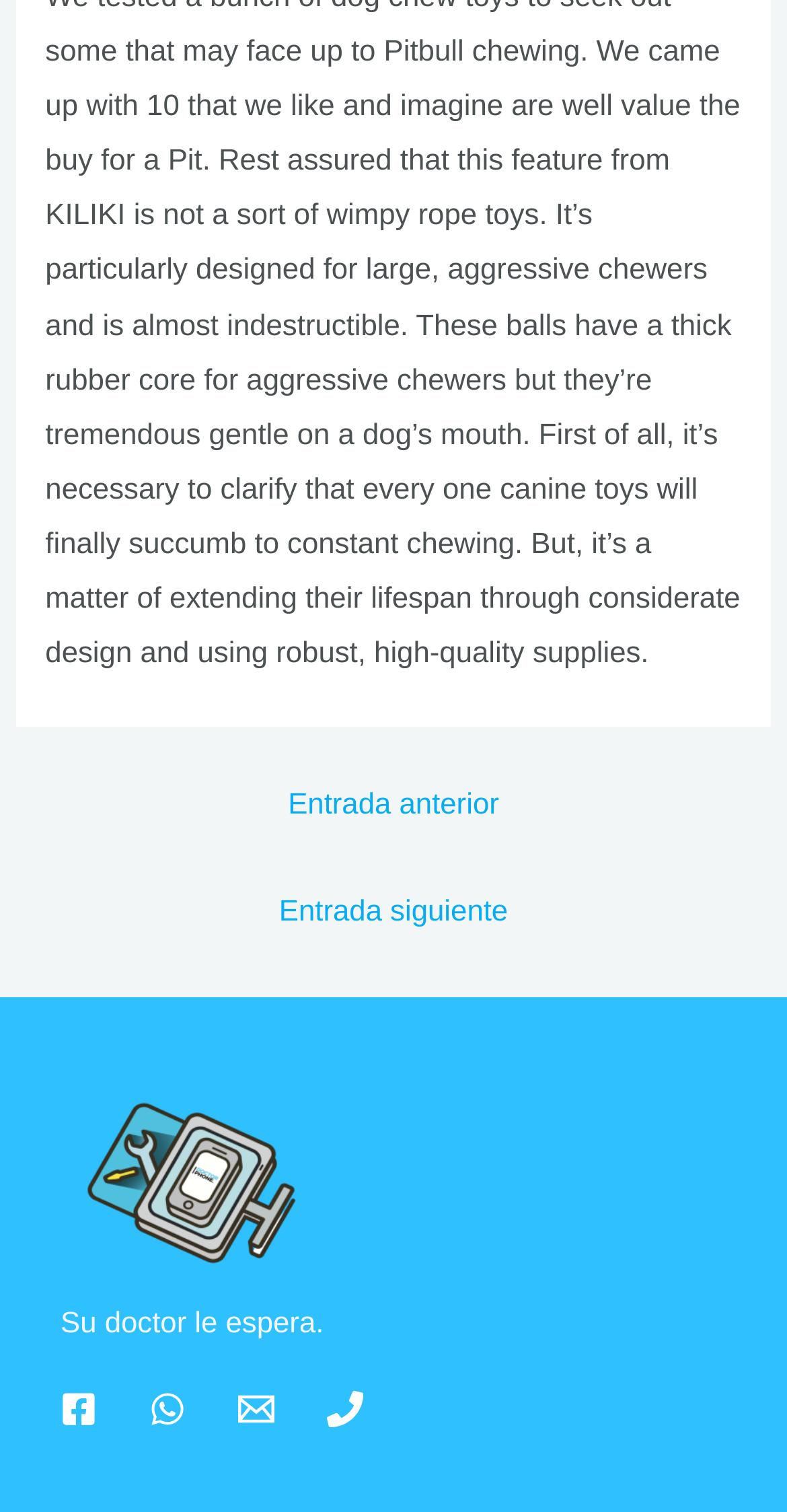Answer with a single word or phrase: 
What is the position of the 'Entrada anterior' link?

Top-left